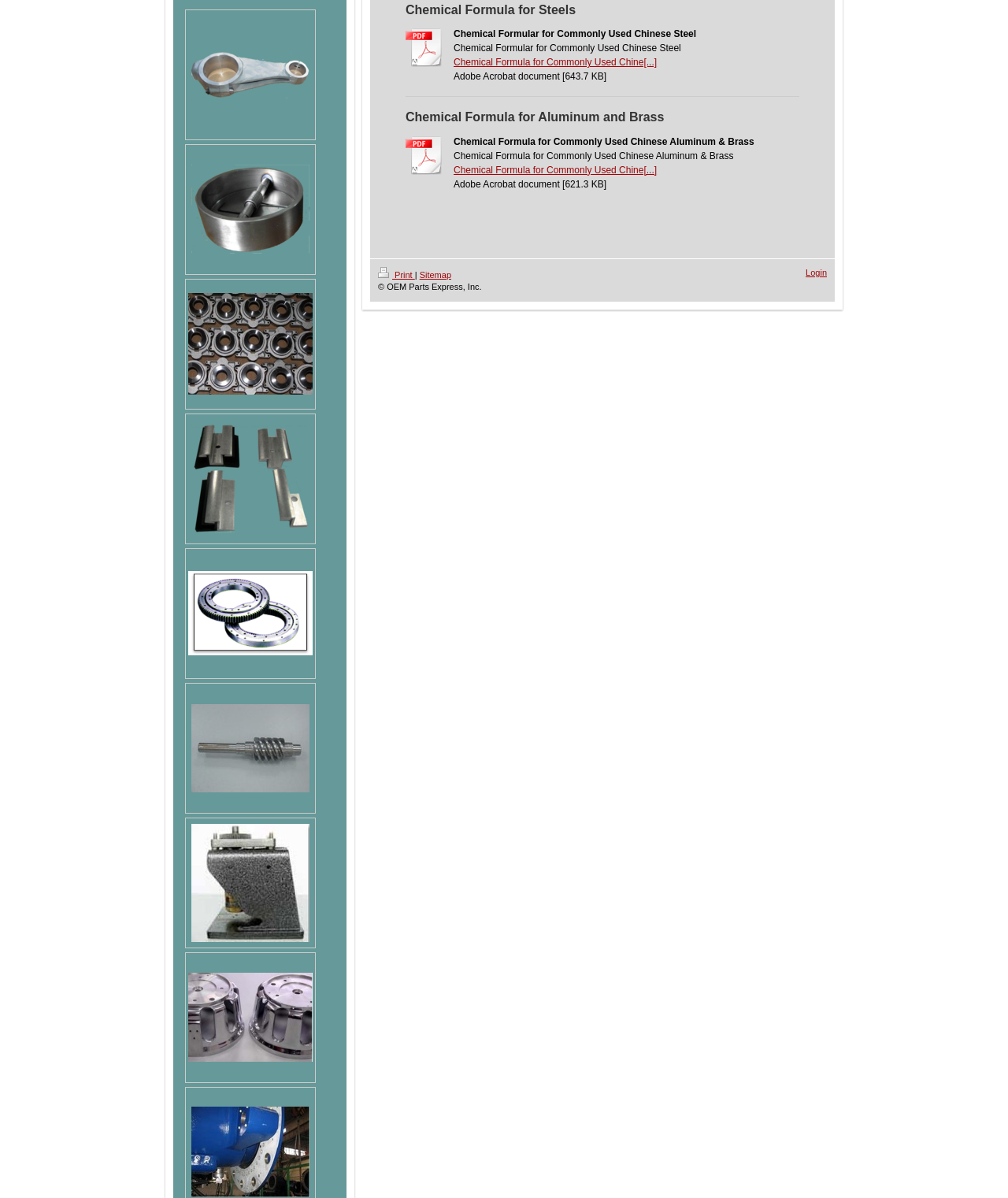Given the description alt="Download", predict the bounding box coordinates of the UI element. Ensure the coordinates are in the format (top-left x, top-left y, bottom-right x, bottom-right y) and all values are between 0 and 1.

[0.402, 0.023, 0.443, 0.056]